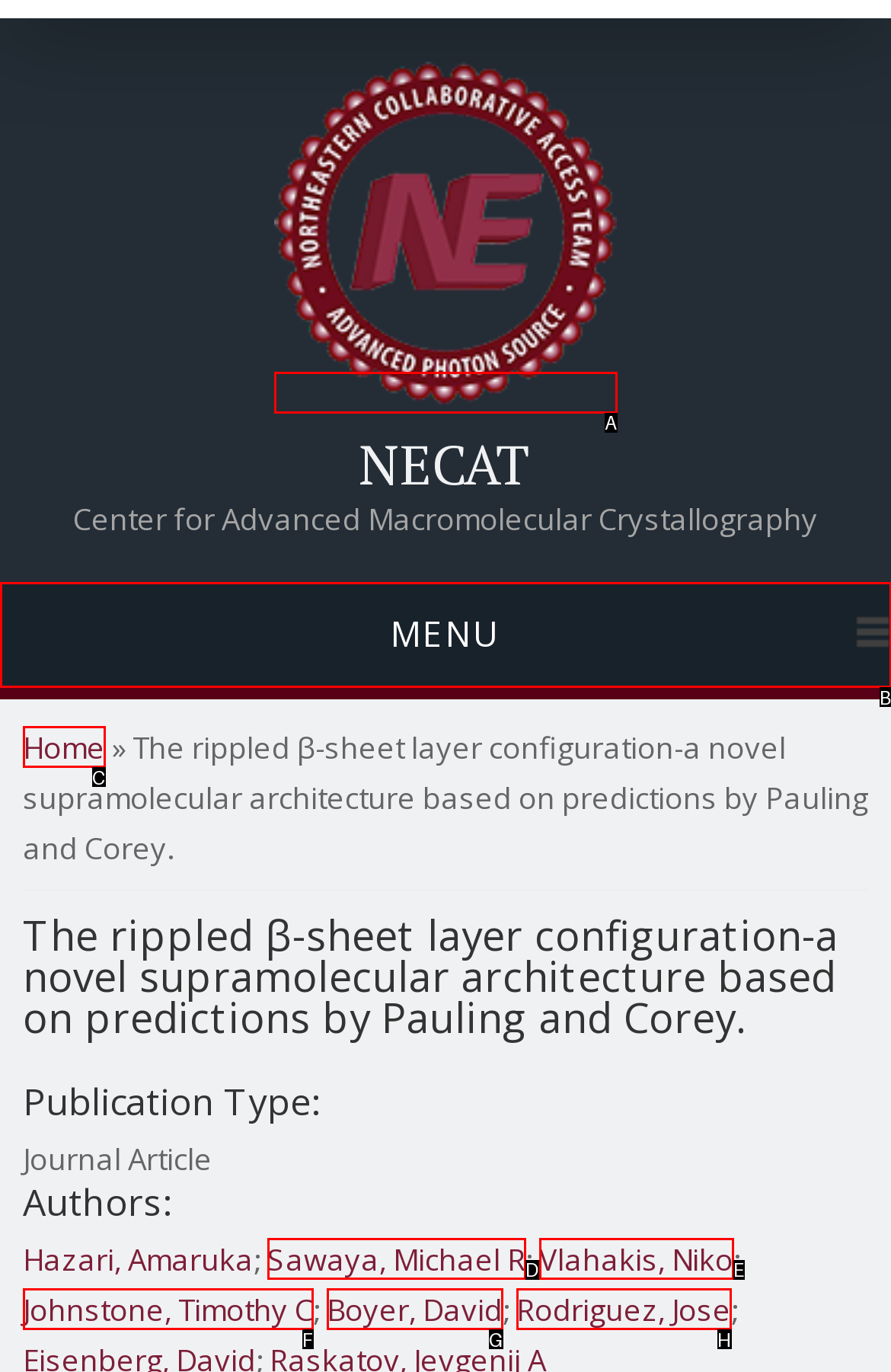Pinpoint the HTML element that fits the description: Menu
Answer by providing the letter of the correct option.

B